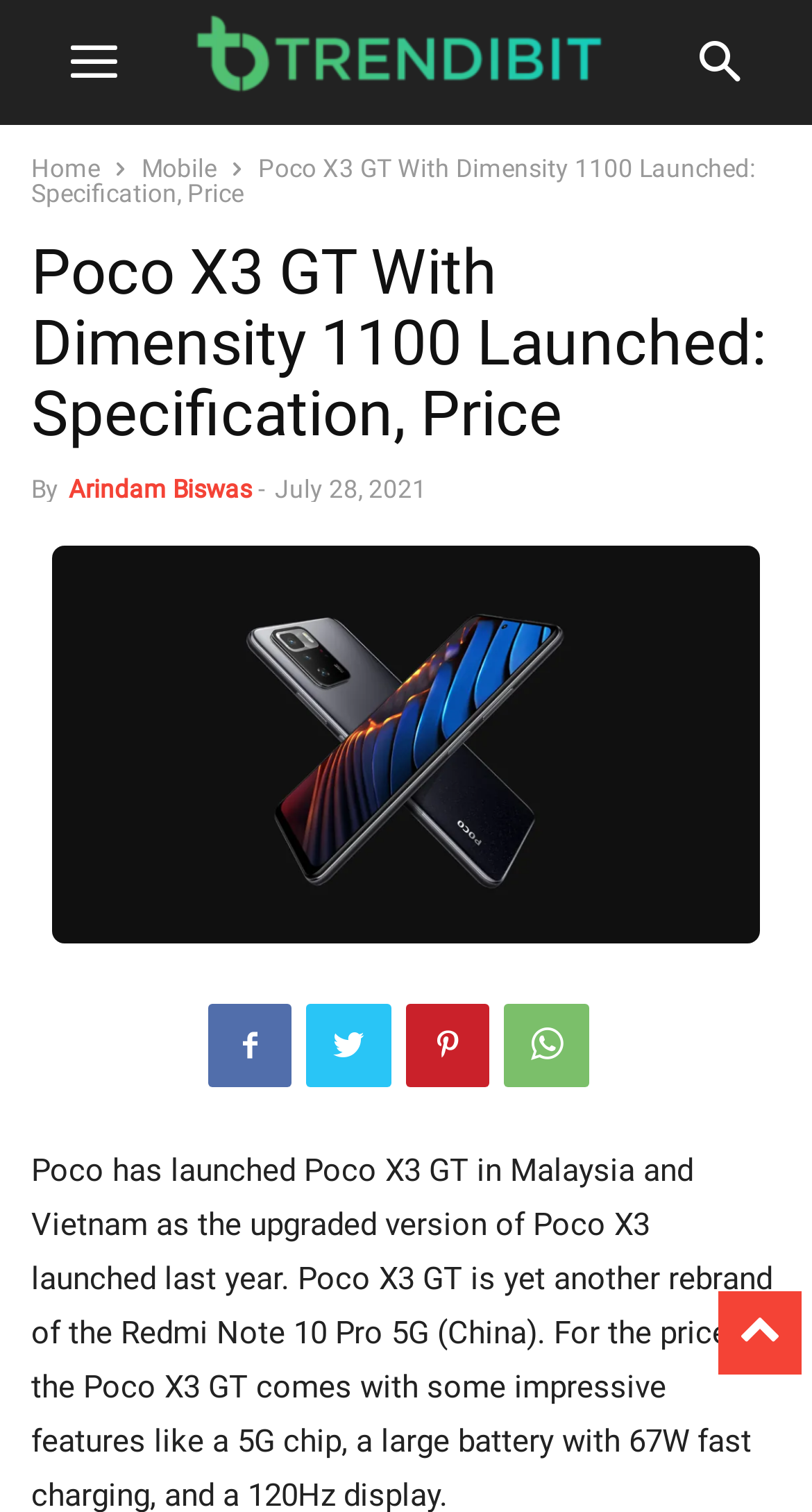For the following element description, predict the bounding box coordinates in the format (top-left x, top-left y, bottom-right x, bottom-right y). All values should be floating point numbers between 0 and 1. Description: parent_node: 

None